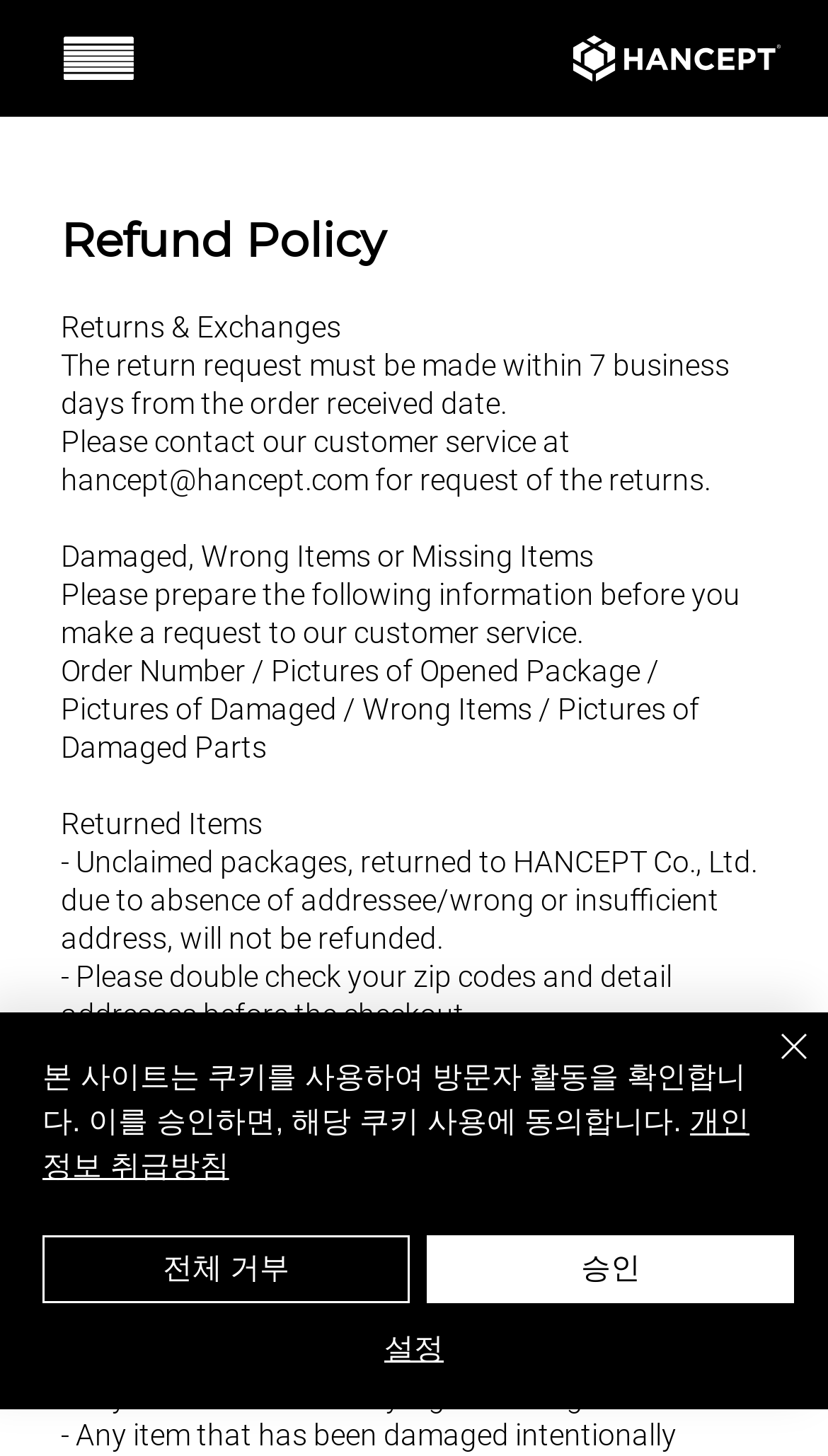Answer the question using only a single word or phrase: 
What is the purpose of this webpage?

Refund Policy